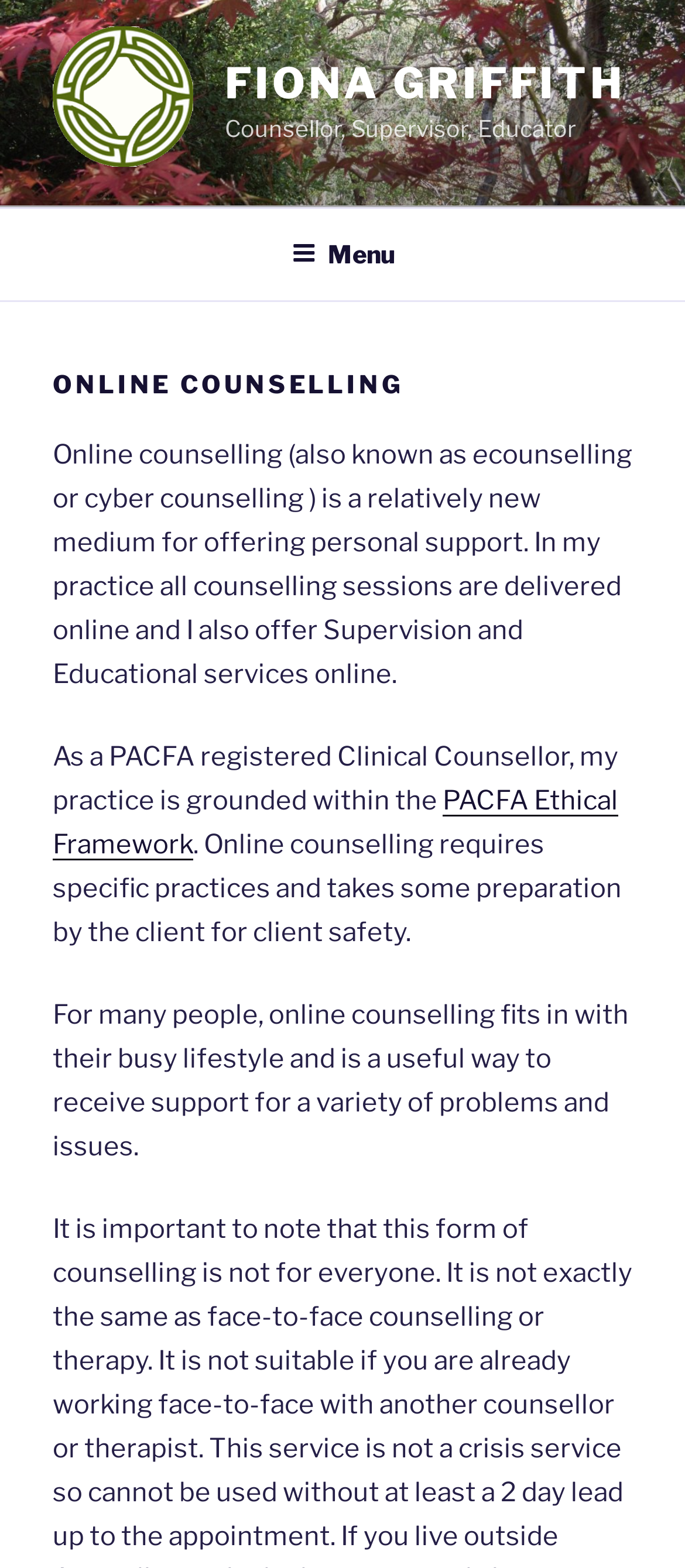Give a one-word or short phrase answer to this question: 
What is Fiona Griffith's profession?

Counsellor